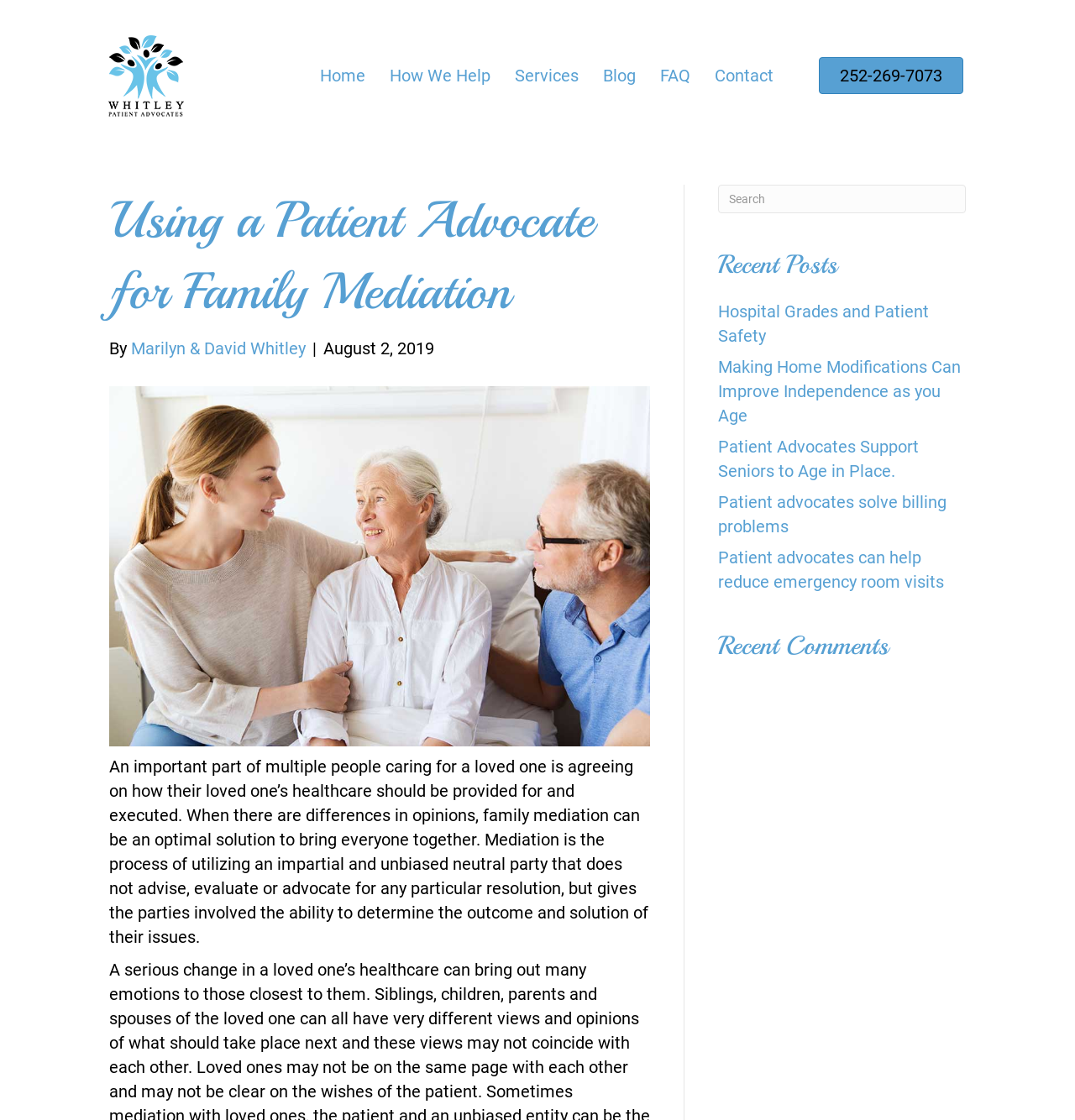Provide your answer to the question using just one word or phrase: How many recent posts are listed on the webpage?

5